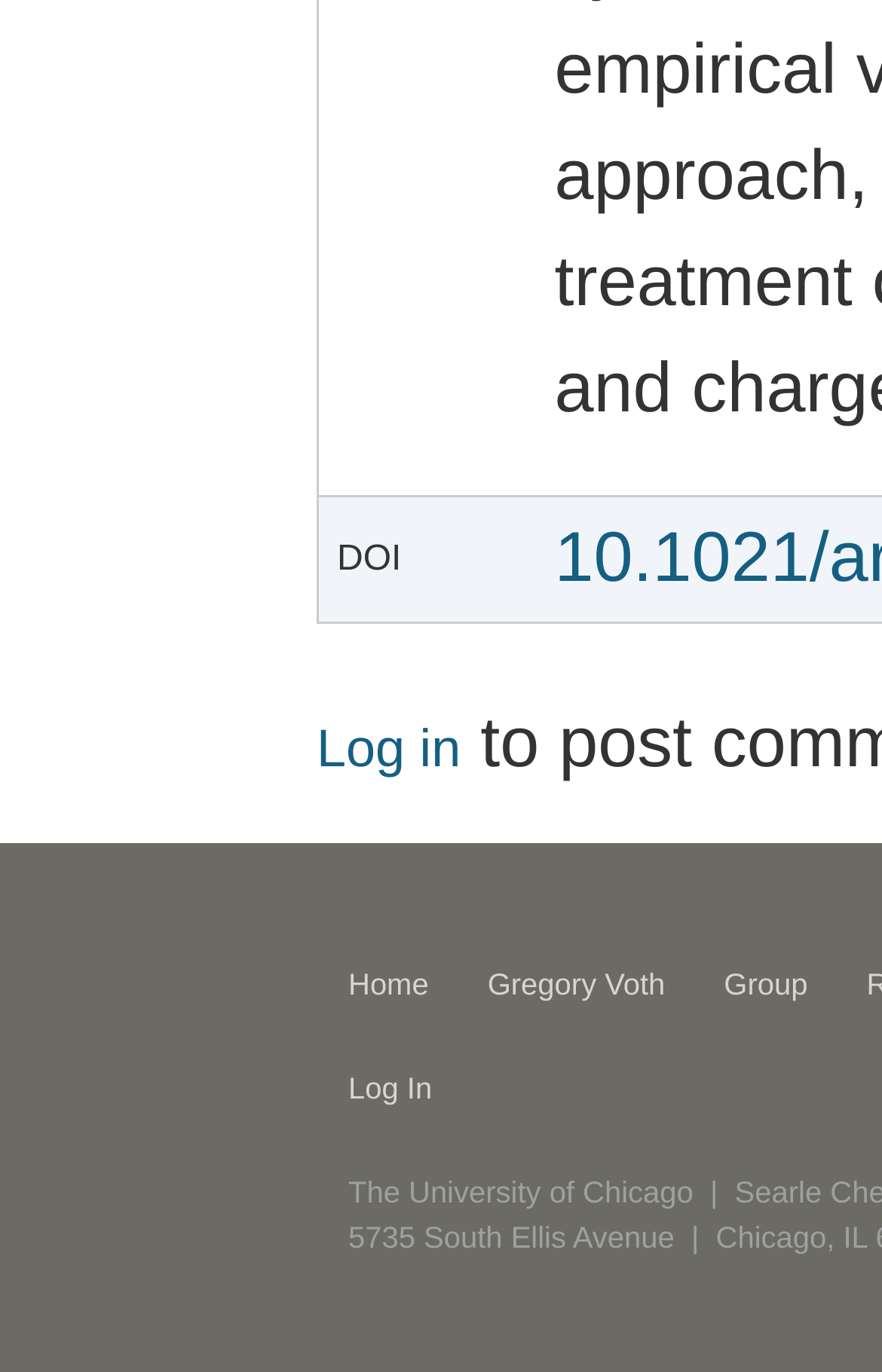Identify the bounding box for the element characterized by the following description: "Log In".

[0.395, 0.777, 0.521, 0.81]